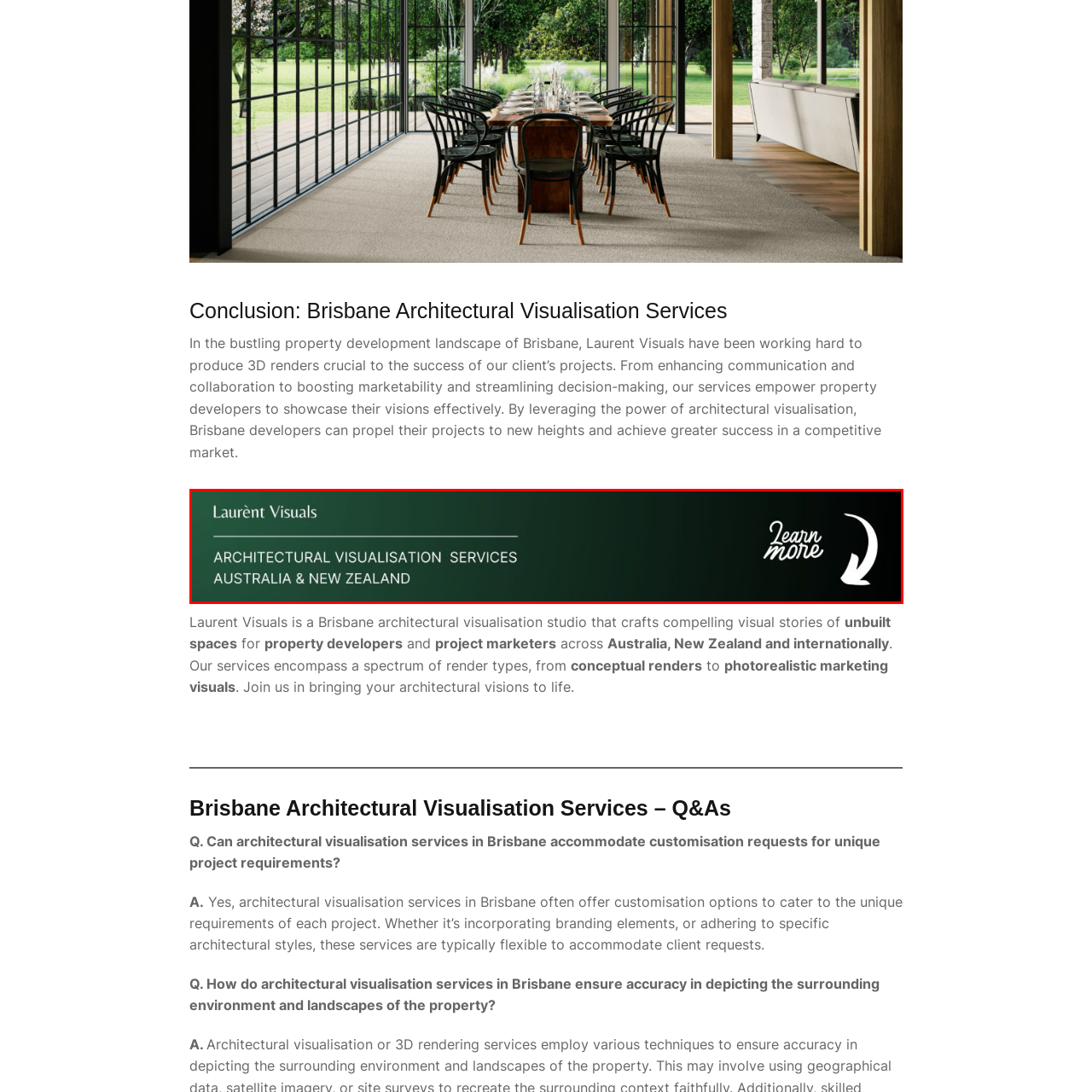Thoroughly describe the scene captured inside the red-bordered image.

The image prominently showcases the branding of Laurent Visuals, a studio specializing in architectural visualisation services across Australia and New Zealand. The design features a striking green gradient background, which encapsulates both sophistication and professionalism. The text prominently displays the name "Laurent Visuals" at the top, emphasizing the studio's identity. Below the name, the phrase "ARCHITECTURAL VISUALISATION SERVICES" is highlighted, indicating the scope of their offerings. 

Additionally, there are cues for engagement, with the phrase "Learn more" along with a stylized arrow, inviting viewers to explore further details about their services. This image effectively conveys the studio's commitment to enhancing property development through cutting-edge visualisation techniques, positing them as a key player in the competitive market of architectural services.